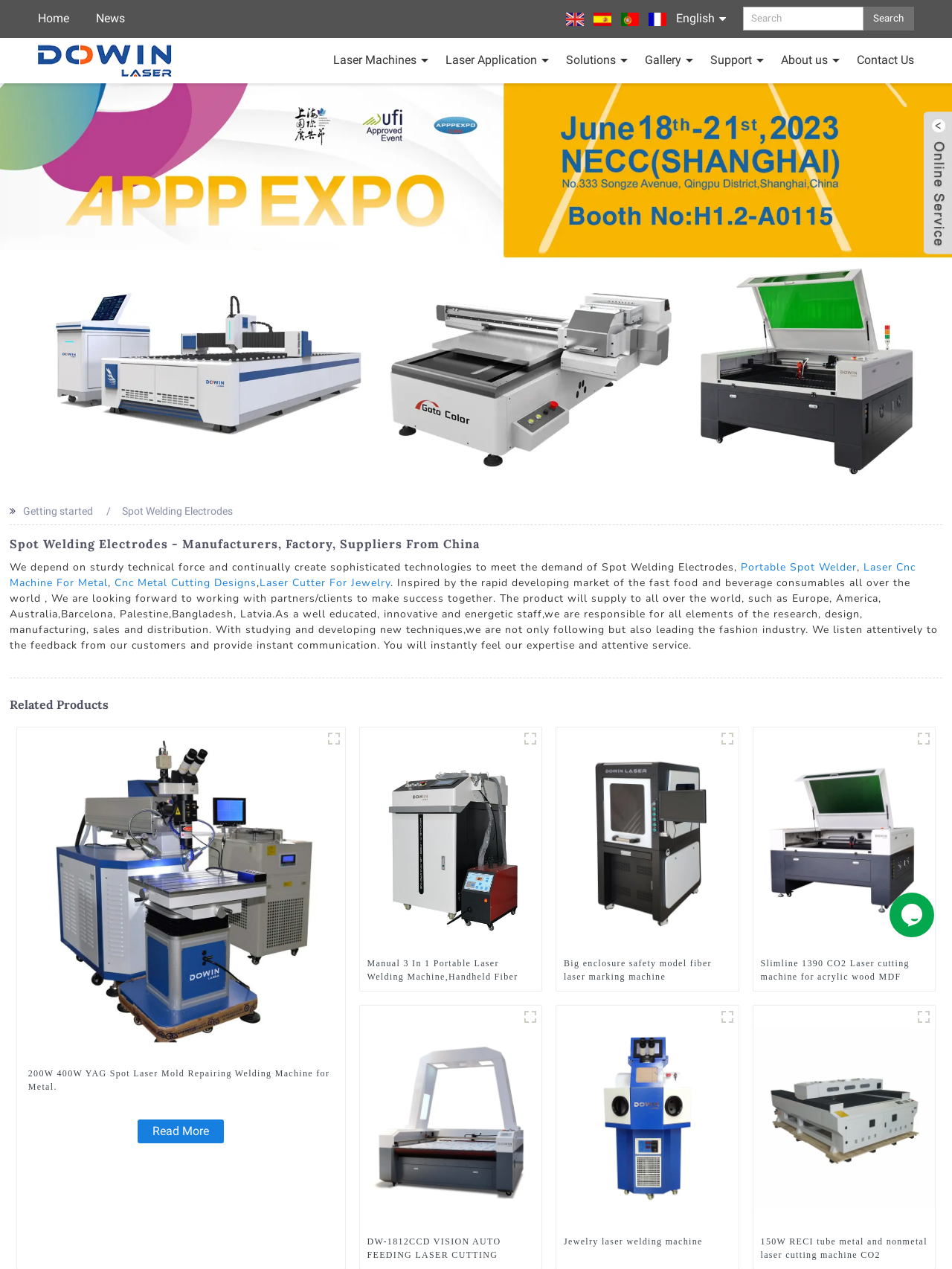What is the company's attitude towards customer feedback?
Kindly give a detailed and elaborate answer to the question.

According to the text on the webpage, 'We listen attentively to the feedback from our customers and provide instant communication.' This suggests that the company values customer feedback and is attentive to their needs.